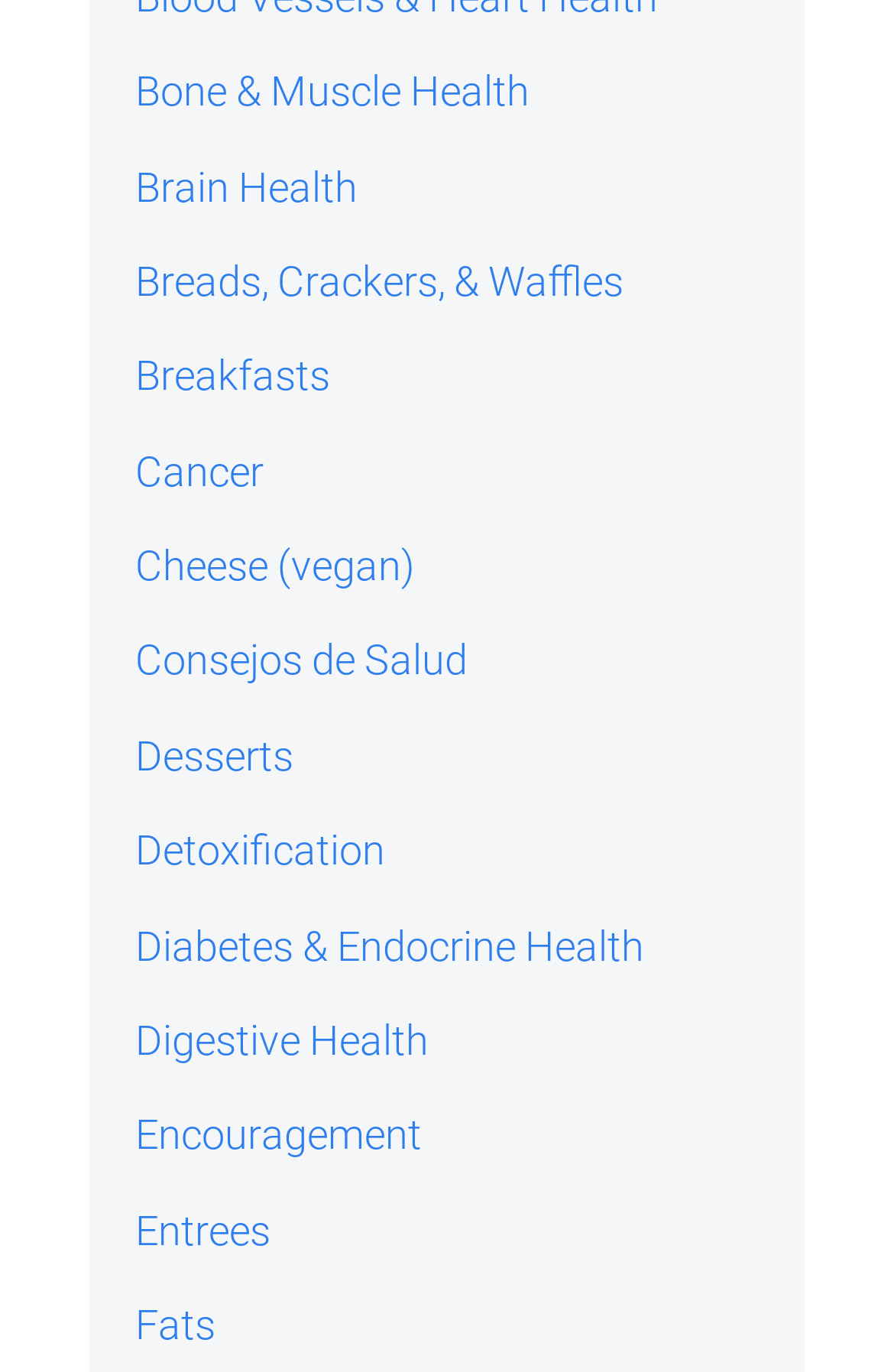Please locate the bounding box coordinates for the element that should be clicked to achieve the following instruction: "Browse Breads, Crackers, & Waffles". Ensure the coordinates are given as four float numbers between 0 and 1, i.e., [left, top, right, bottom].

[0.151, 0.187, 0.697, 0.222]